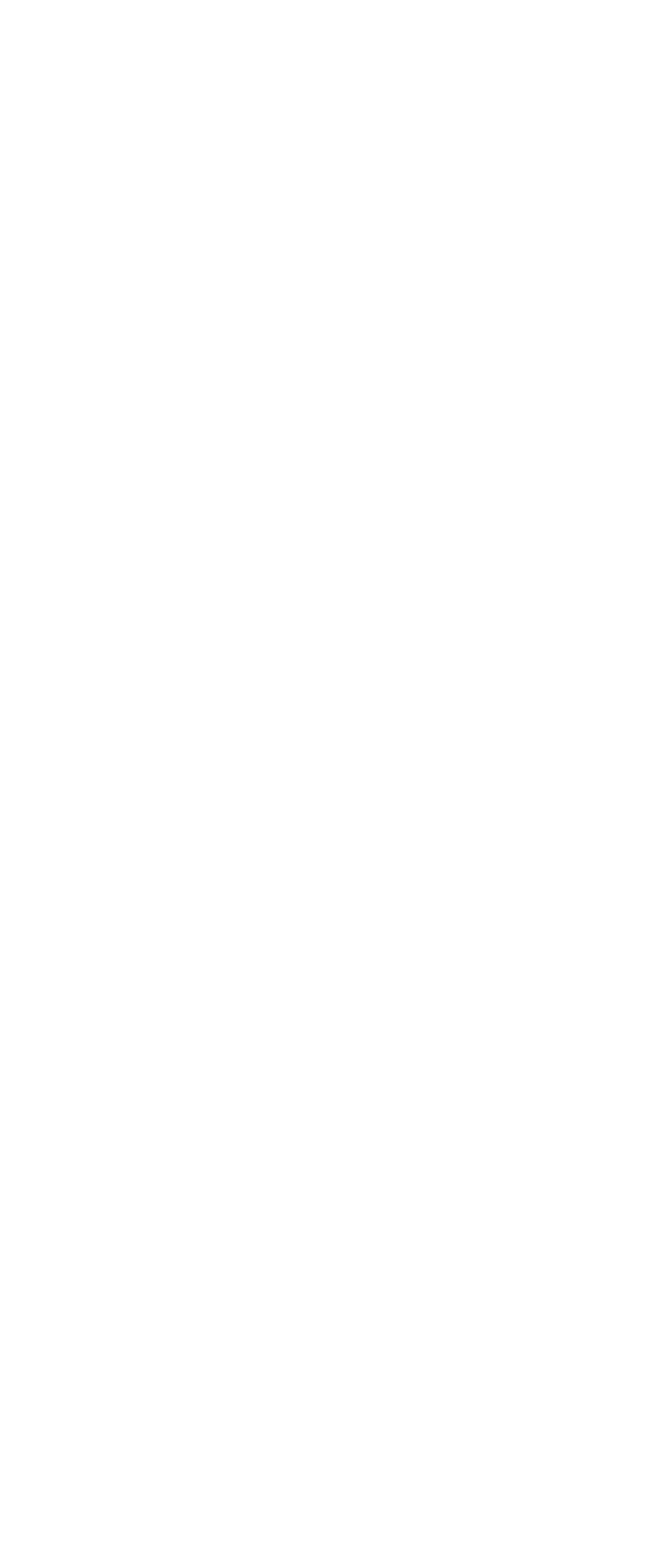Show the bounding box coordinates for the element that needs to be clicked to execute the following instruction: "visit the page for window tinting company". Provide the coordinates in the form of four float numbers between 0 and 1, i.e., [left, top, right, bottom].

[0.056, 0.754, 0.373, 0.767]